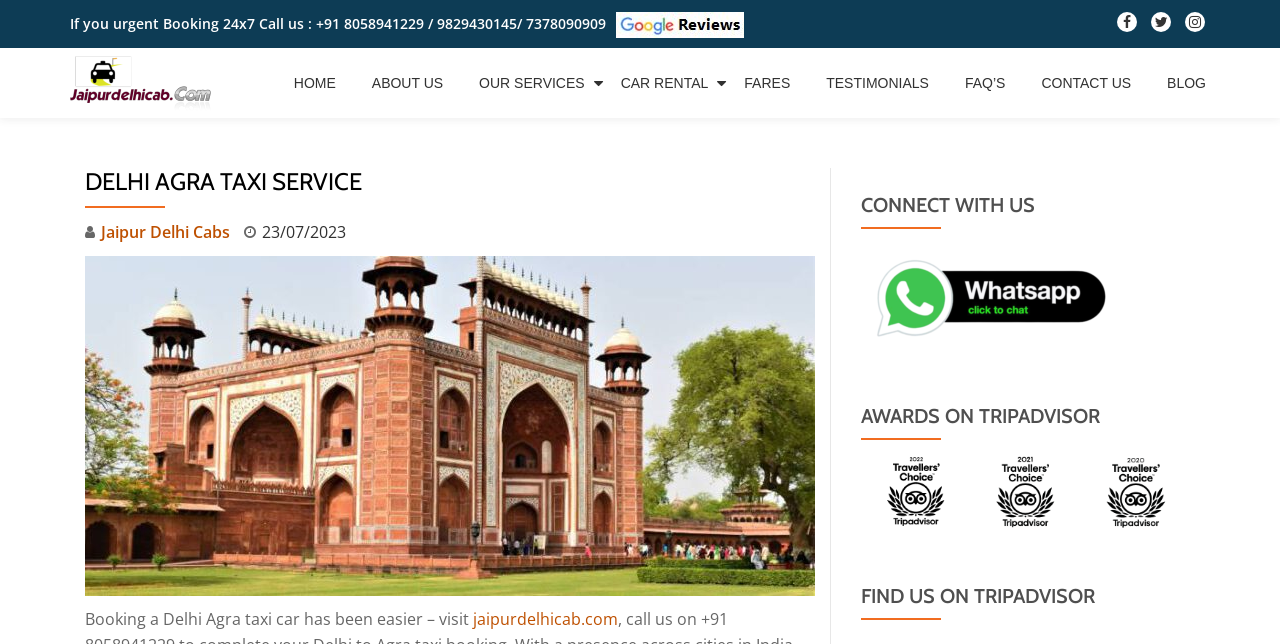Provide a short answer to the following question with just one word or phrase: What is the name of the taxi service?

Jaipur Delhi Cab